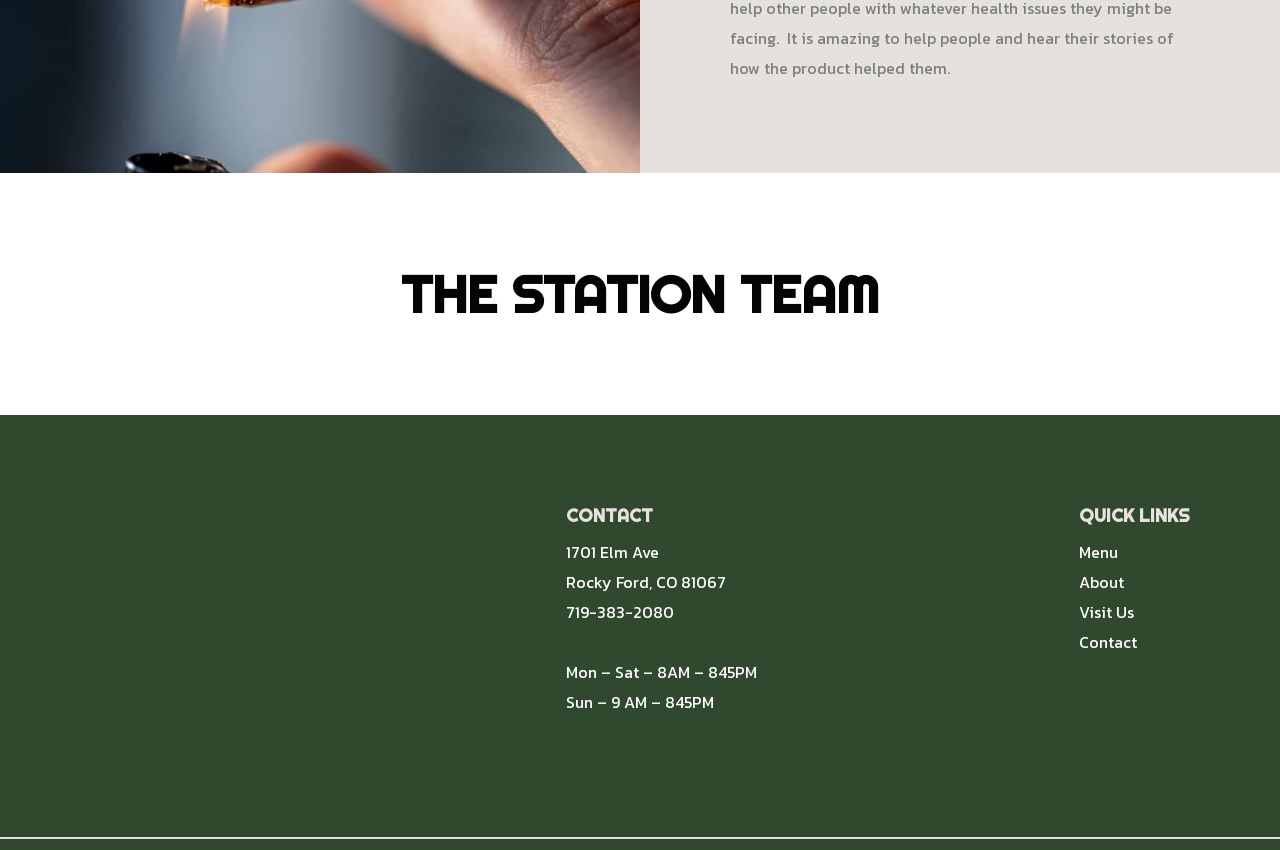Use one word or a short phrase to answer the question provided: 
What are the hours of operation on Sundays?

9 AM – 845PM